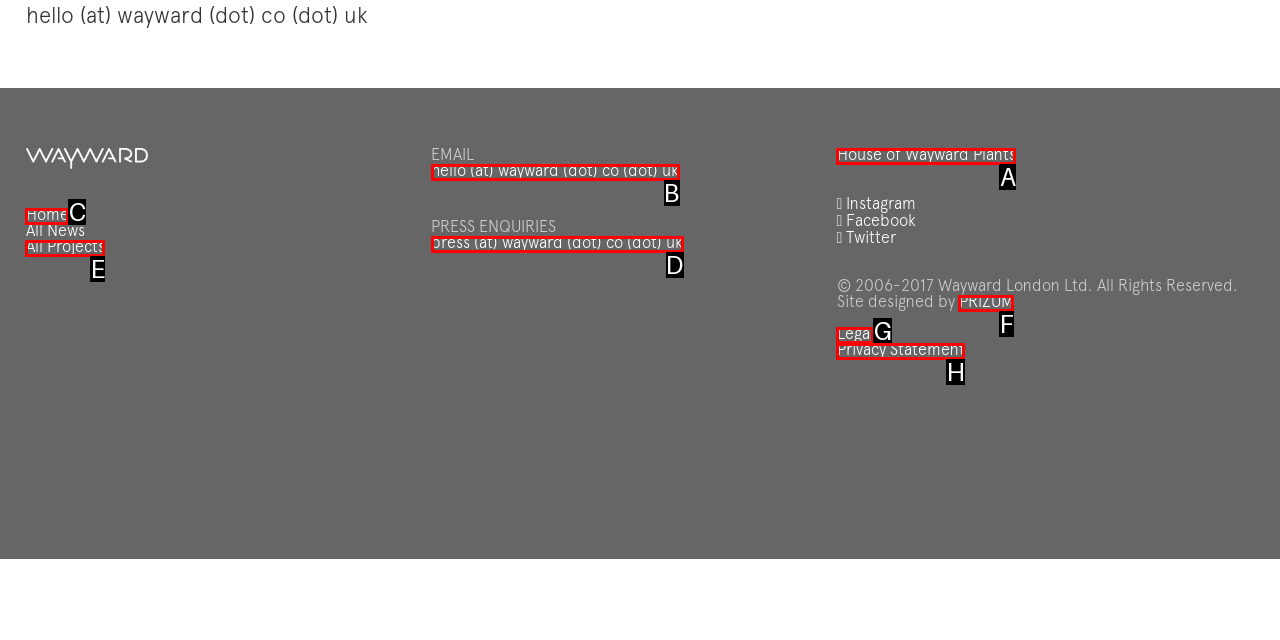Determine which HTML element matches the given description: Privacy Statement. Provide the corresponding option's letter directly.

H